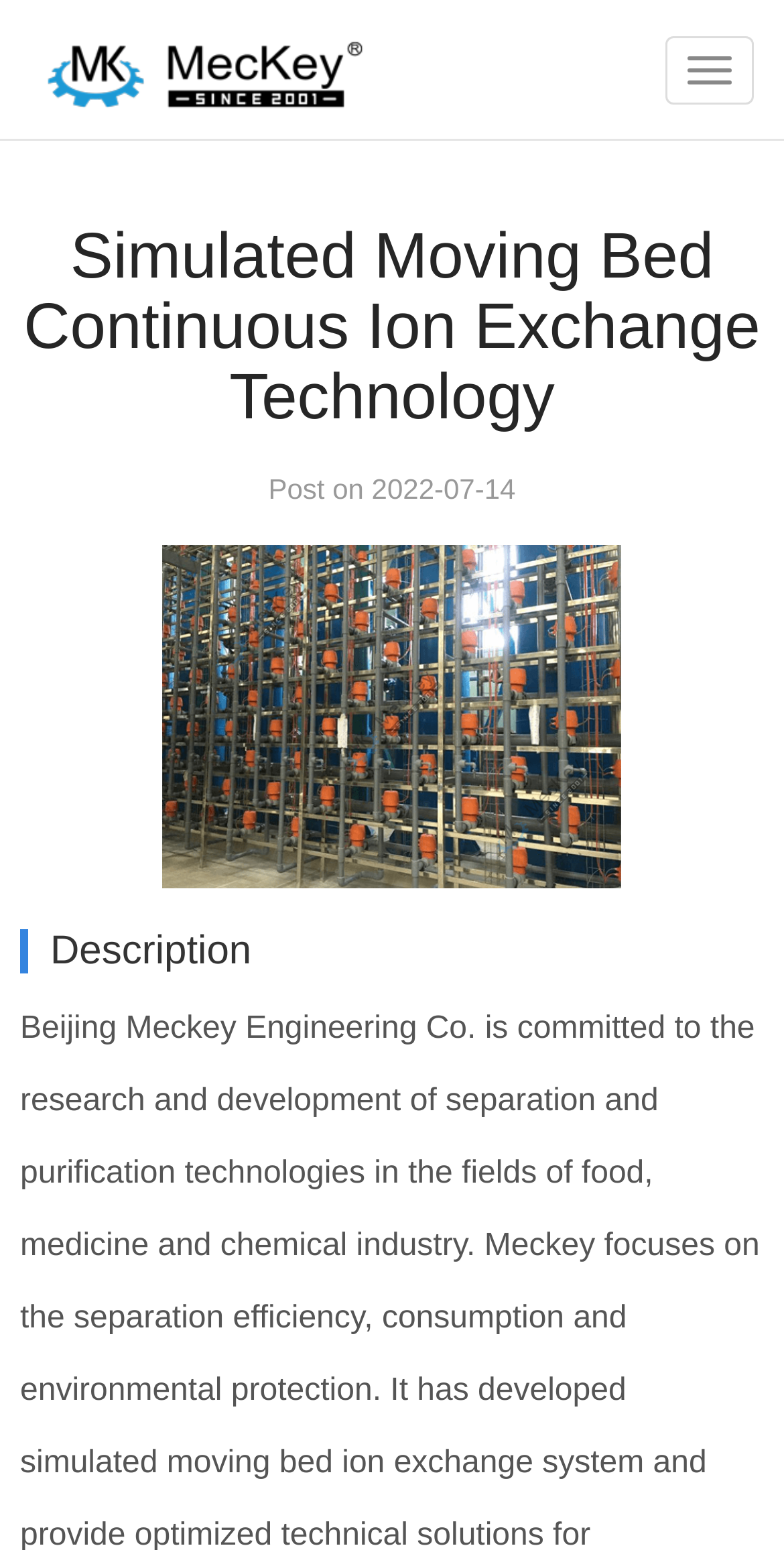Is the navigation menu expanded?
Using the screenshot, give a one-word or short phrase answer.

No